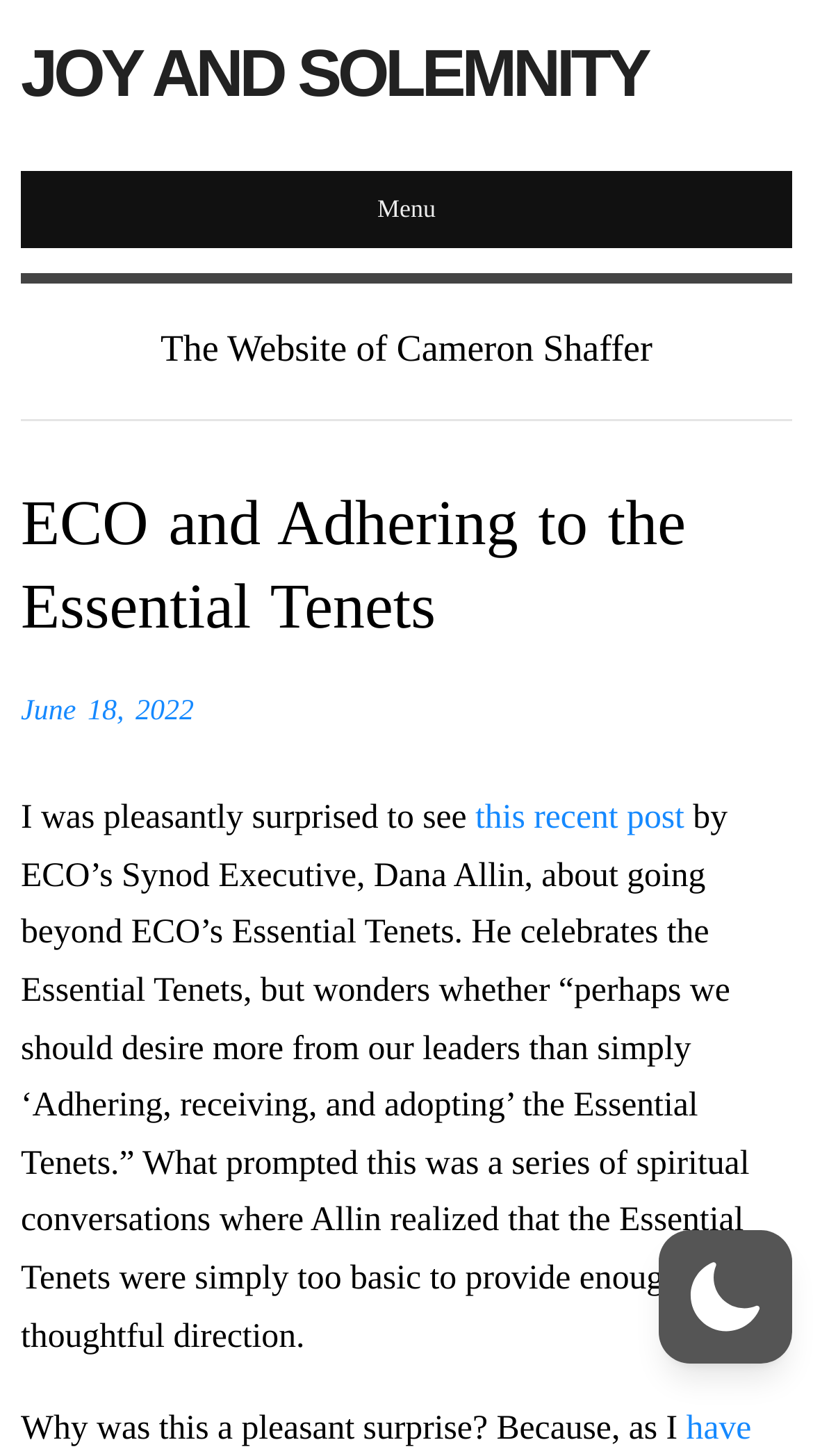Extract the primary heading text from the webpage.

ECO and Adhering to the Essential Tenets